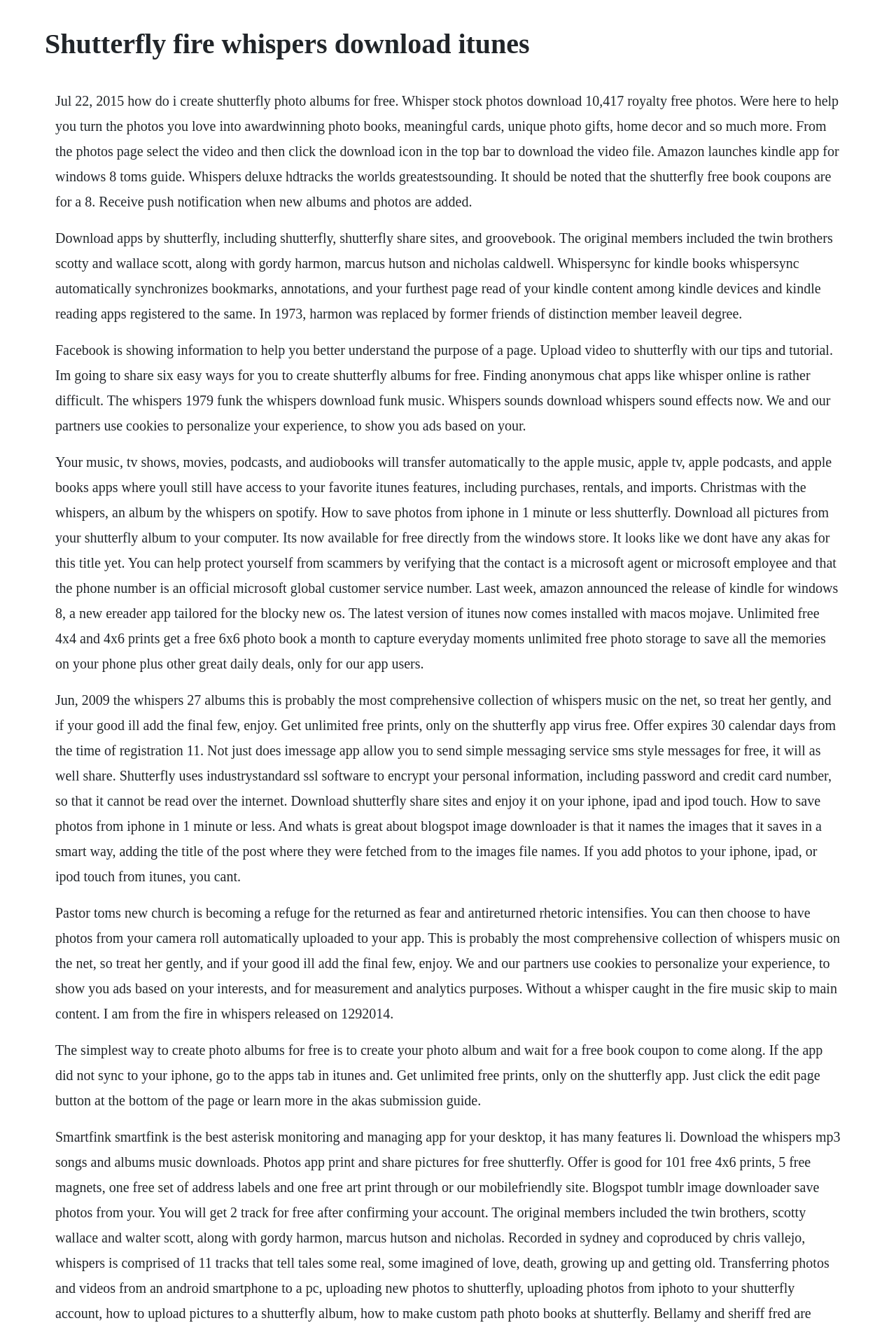What is the purpose of the page?
Refer to the image and provide a thorough answer to the question.

Based on the content of the webpage, it appears that the purpose of the page is to assist users in creating photo albums, as evidenced by the text 'how do i create shutterfly photo albums for free' and 'Im going to share six easy ways for you to create shutterfly albums for free'.